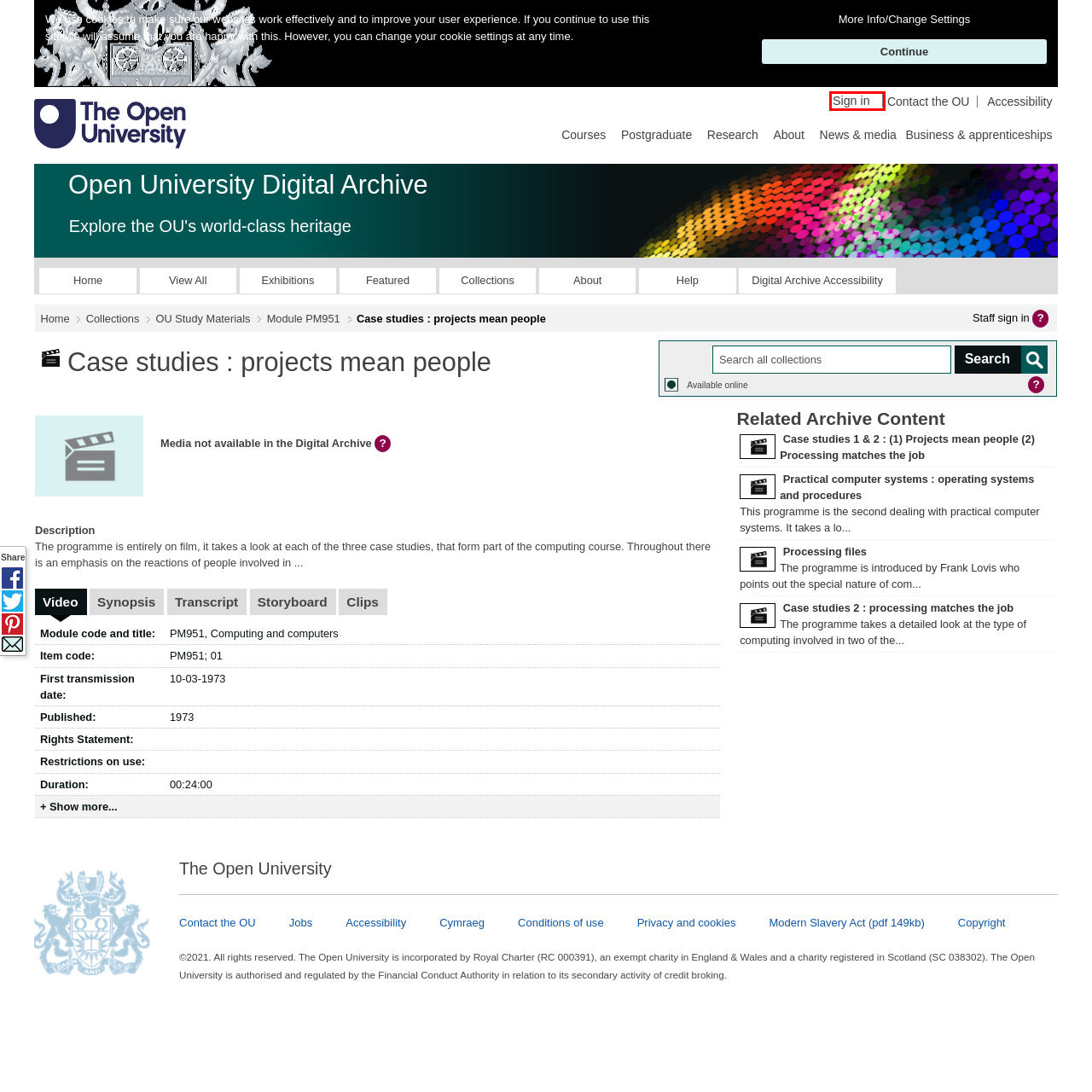You have a screenshot of a webpage, and a red bounding box highlights an element. Select the webpage description that best fits the new page after clicking the element within the bounding box. Options are:
A. Library Services Accessibility Statement: Open University Digital Archive - Open University
B. Contact Us | Open University
C. Research at The Open University
D. Sign IN - Open University
E. Accessibility Hub for The Open University | About The Open University
F. News from The Open University
G. Error page - Open University Digital Archive
H. Distance Learning Courses and Adult Education - The Open University

D